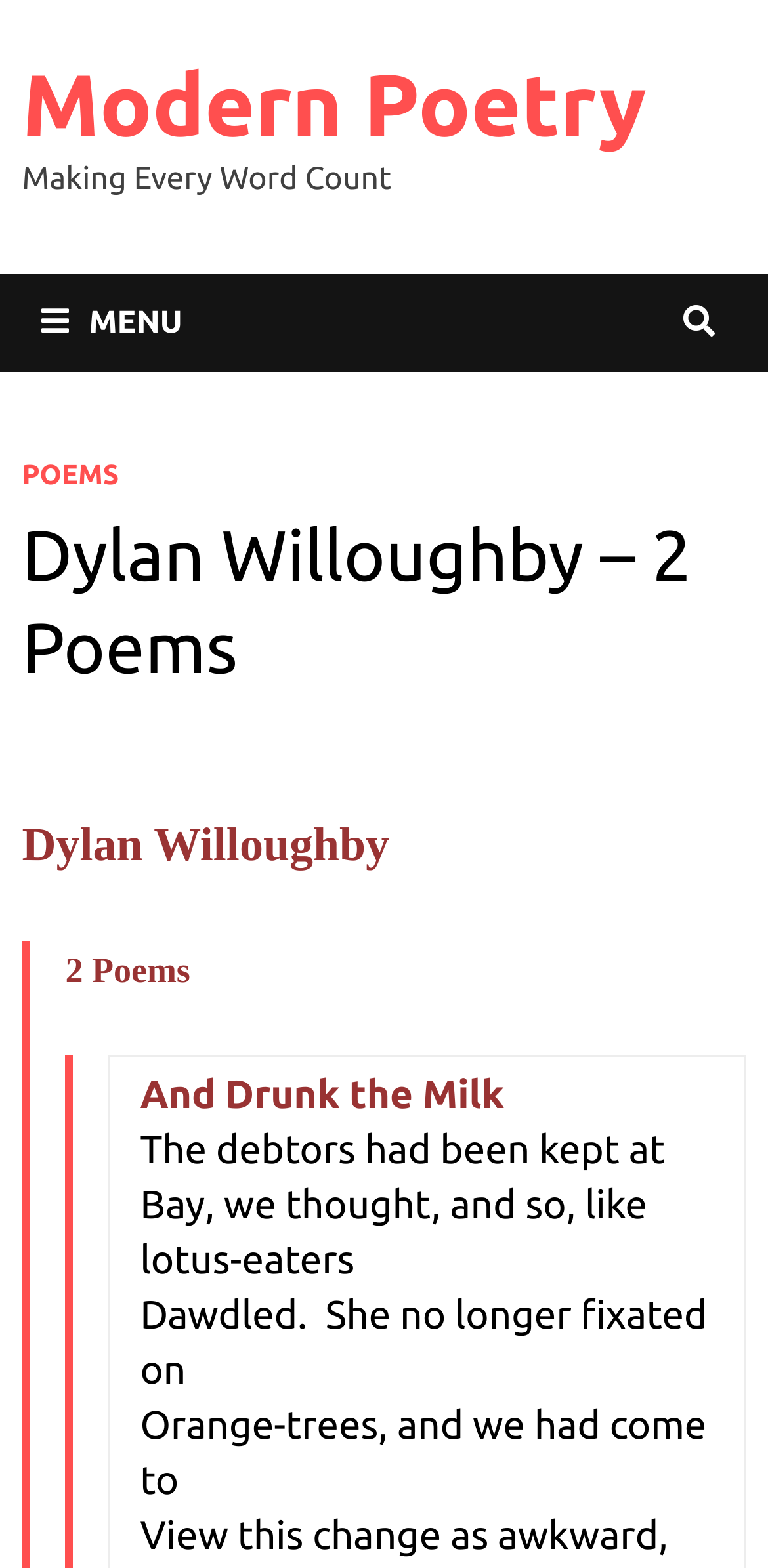Is the menu expanded?
Examine the image closely and answer the question with as much detail as possible.

The button ' MENU' has an attribute 'expanded' set to 'False', which indicates that the menu is not expanded.